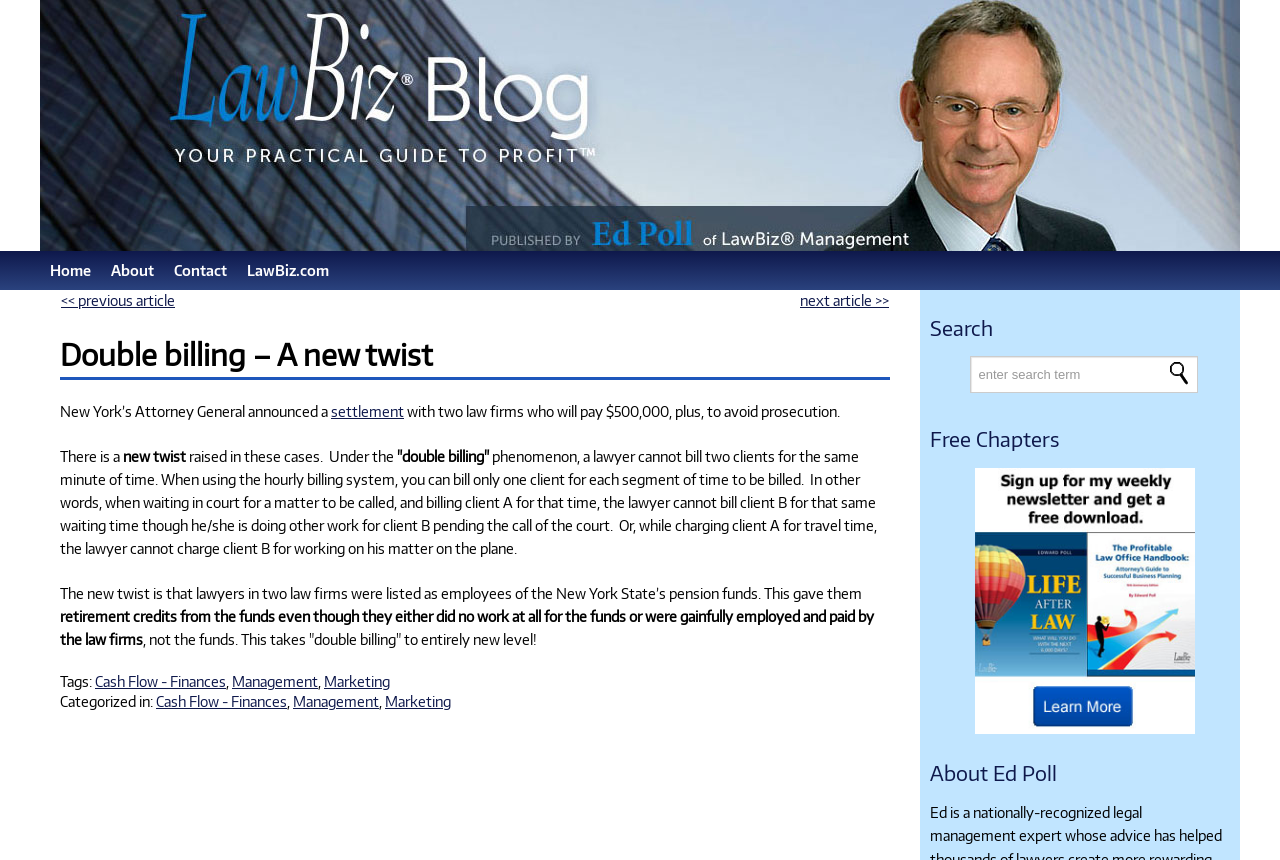Please find and generate the text of the main heading on the webpage.

Double billing – A new twist